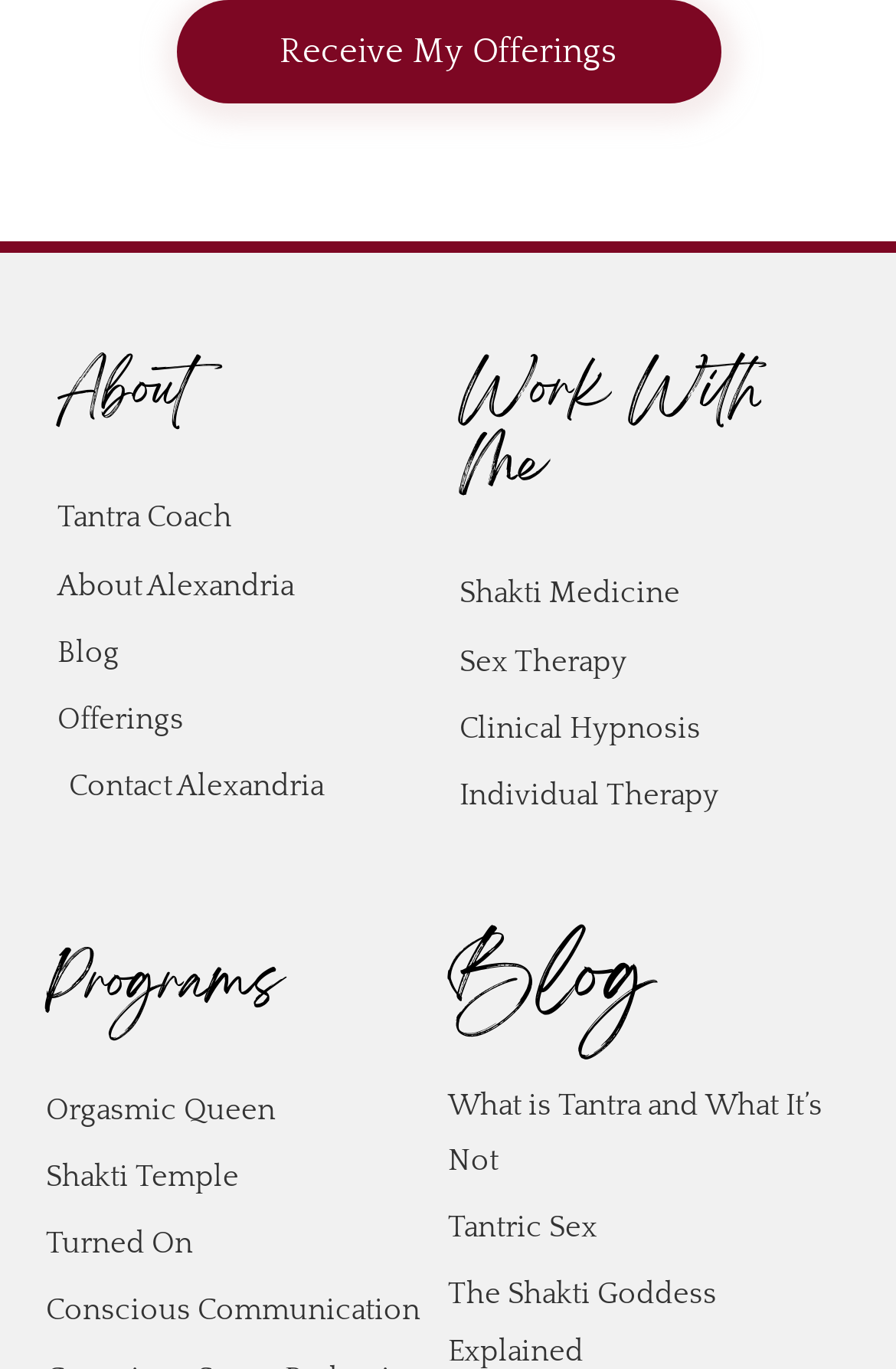Answer the question in a single word or phrase:
What is the main topic of the 'About' section?

Alexandria